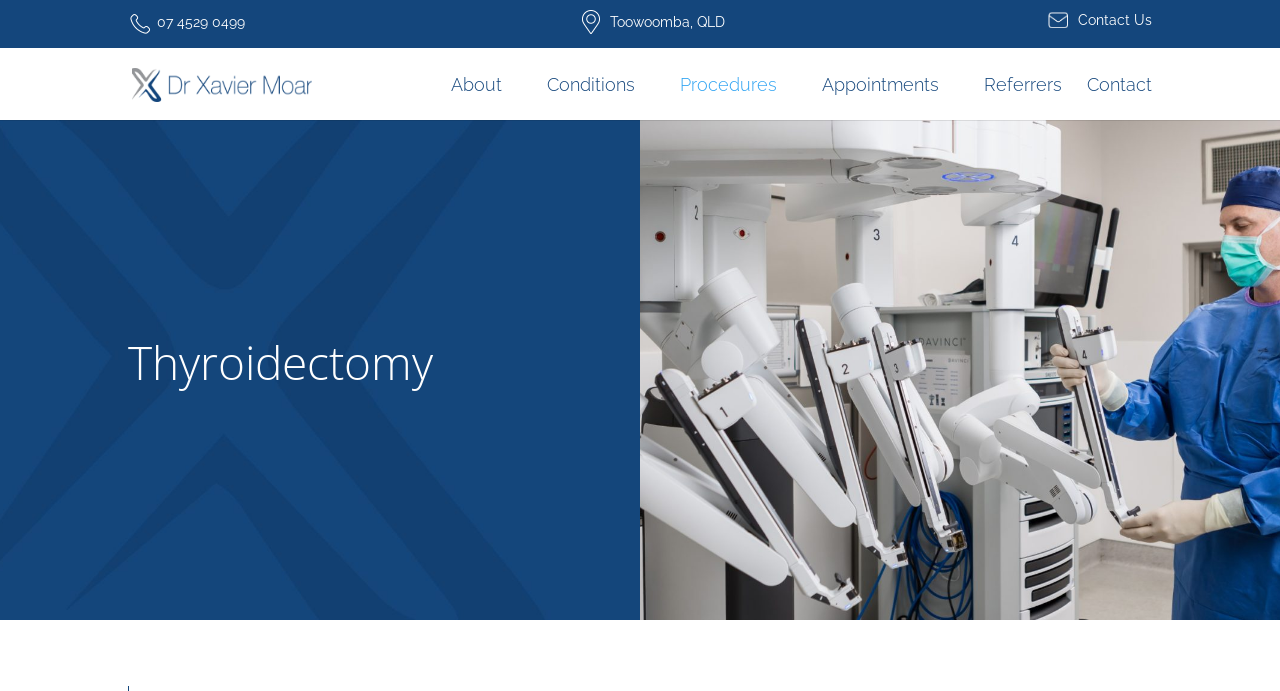Identify the bounding box coordinates of the element that should be clicked to fulfill this task: "View the doctor's profile". The coordinates should be provided as four float numbers between 0 and 1, i.e., [left, top, right, bottom].

[0.103, 0.108, 0.282, 0.131]